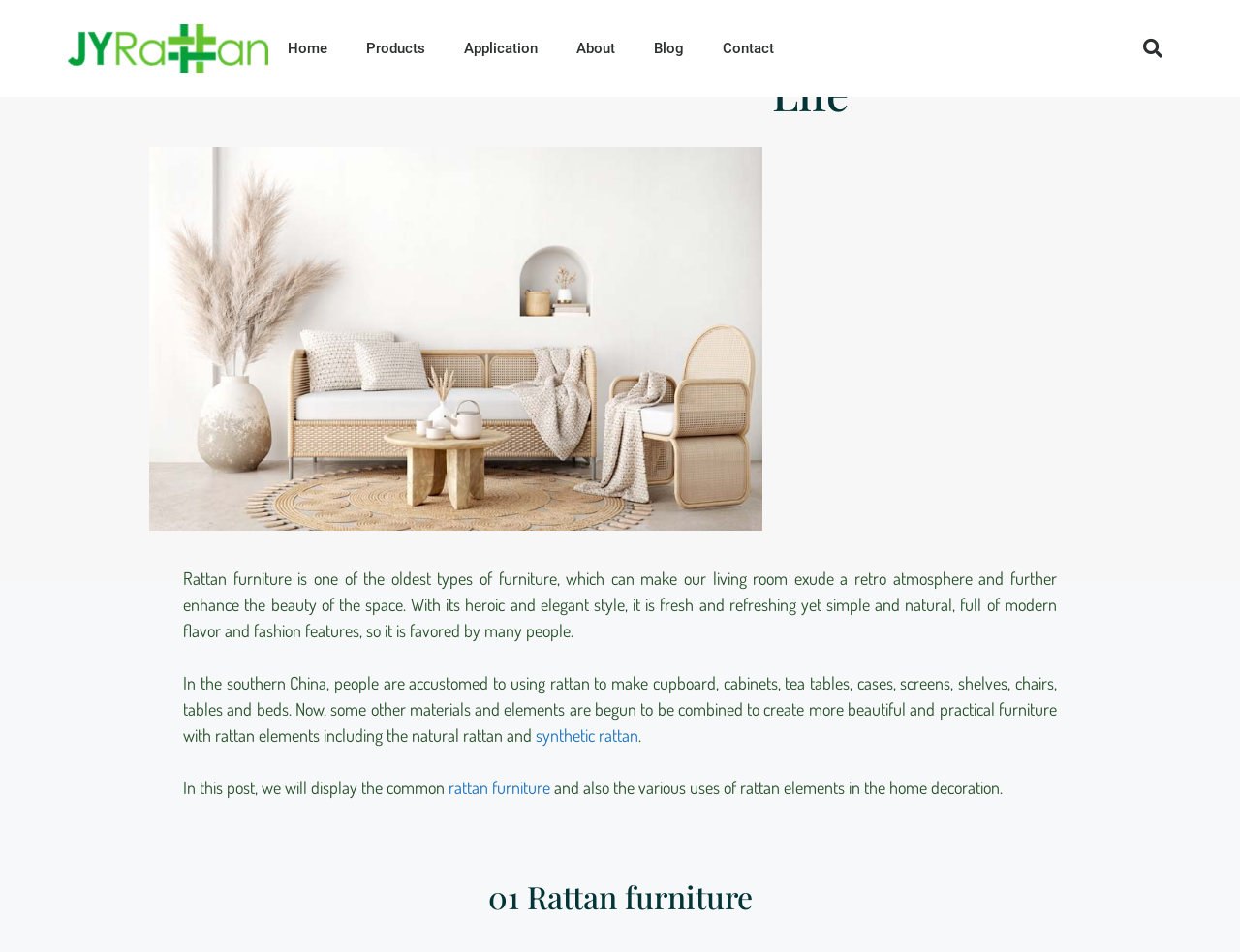What is being combined with rattan to create furniture?
Respond to the question with a single word or phrase according to the image.

Other materials and elements